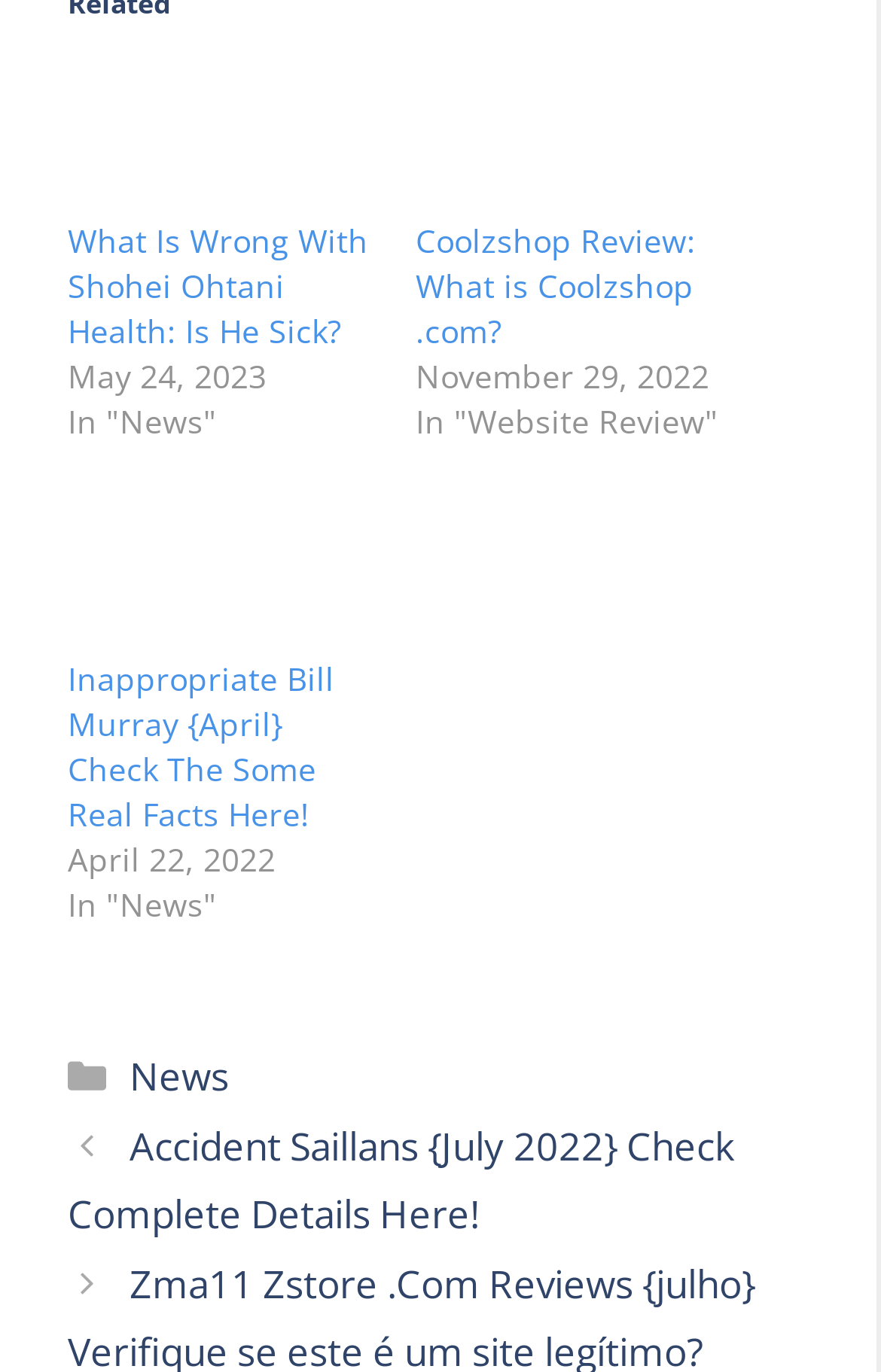Determine the bounding box coordinates for the region that must be clicked to execute the following instruction: "Read Accident Saillans news".

[0.077, 0.816, 0.834, 0.904]